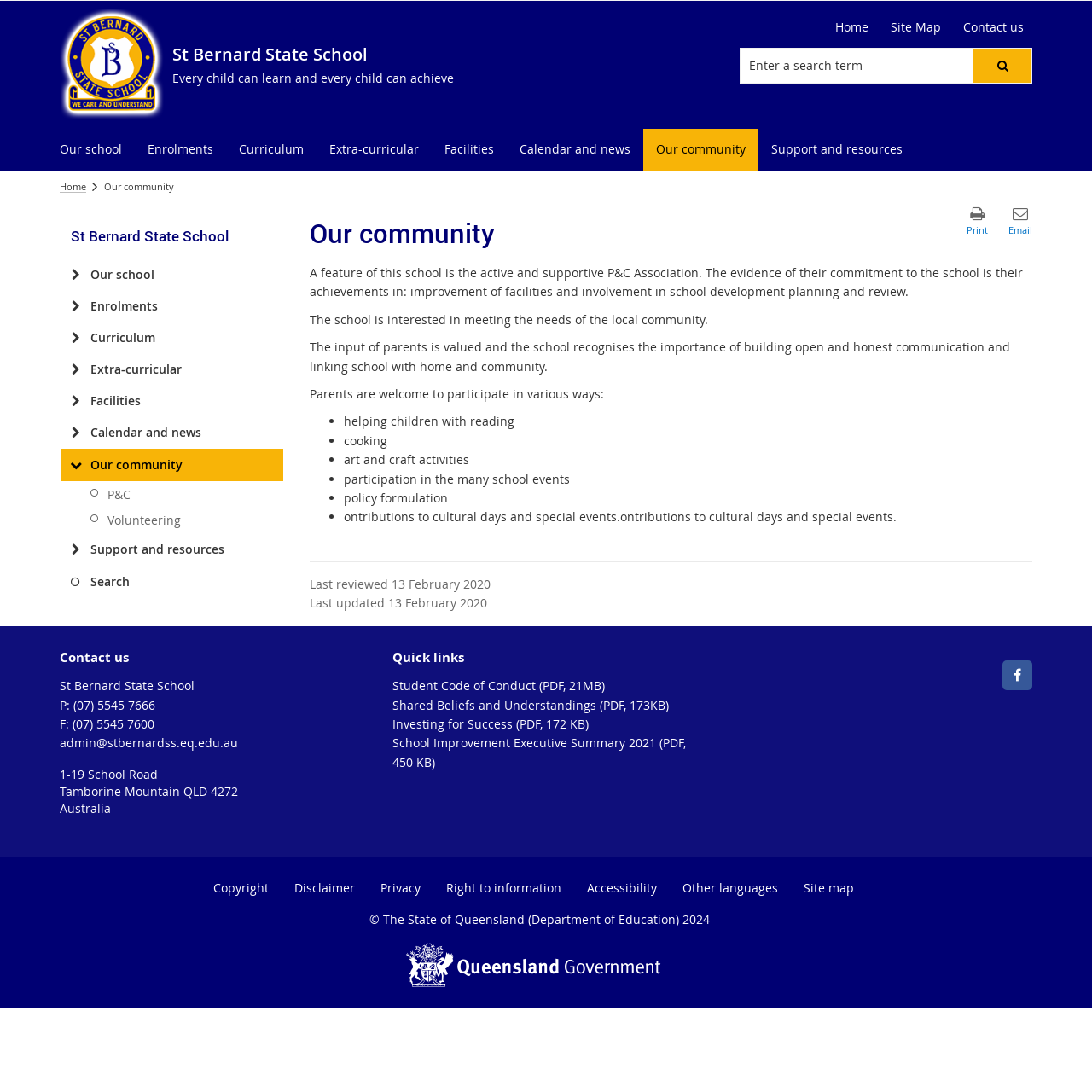Using the format (top-left x, top-left y, bottom-right x, bottom-right y), and given the element description, identify the bounding box coordinates within the screenshot: parent_node: Our community aria-label="Our community"

[0.055, 0.411, 0.083, 0.441]